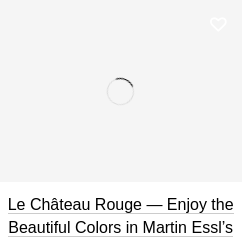Who is the photographer of the photobook?
Examine the screenshot and reply with a single word or phrase.

Martin Essl